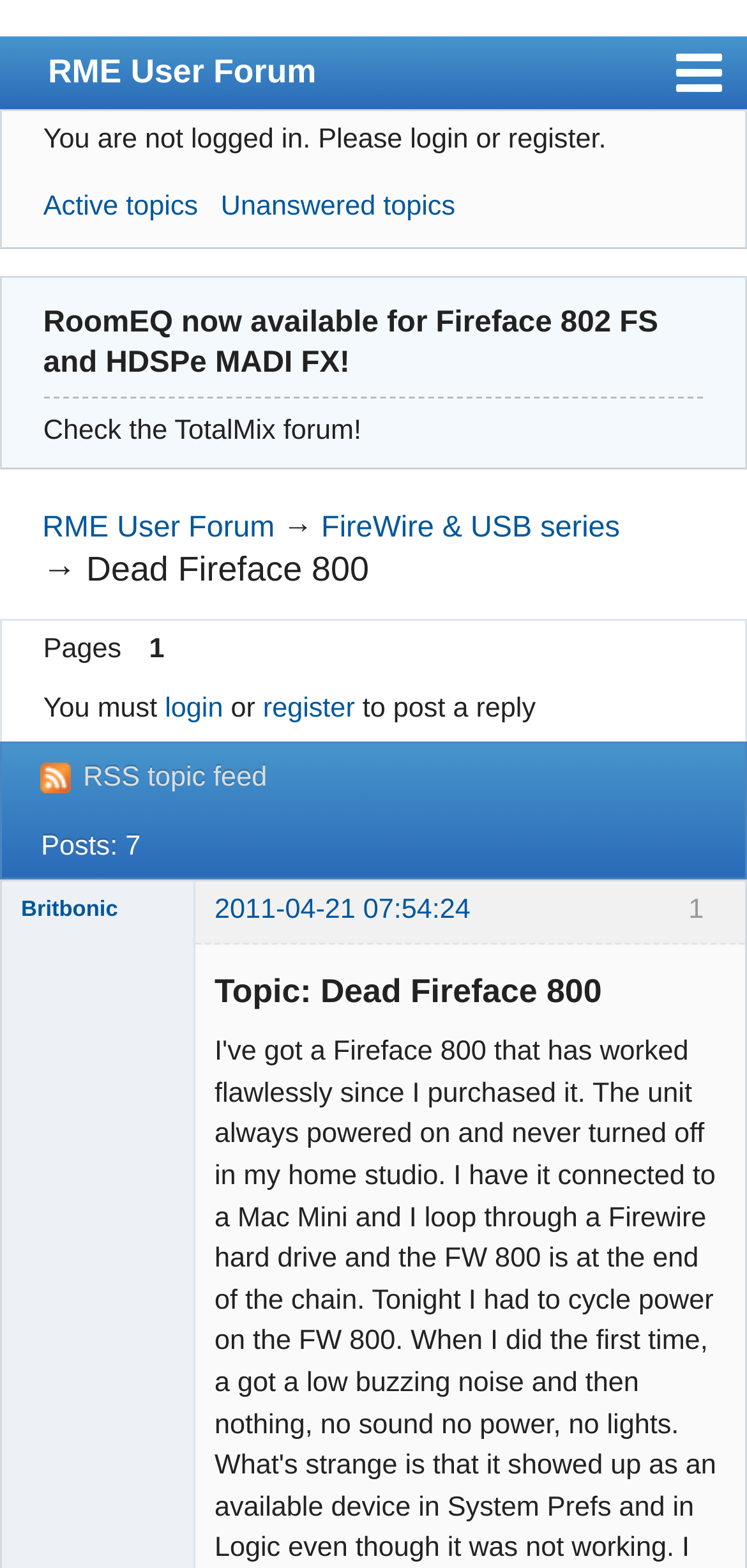Please find the bounding box coordinates of the clickable region needed to complete the following instruction: "Click on Home". The bounding box coordinates must consist of four float numbers between 0 and 1, i.e., [left, top, right, bottom].

None